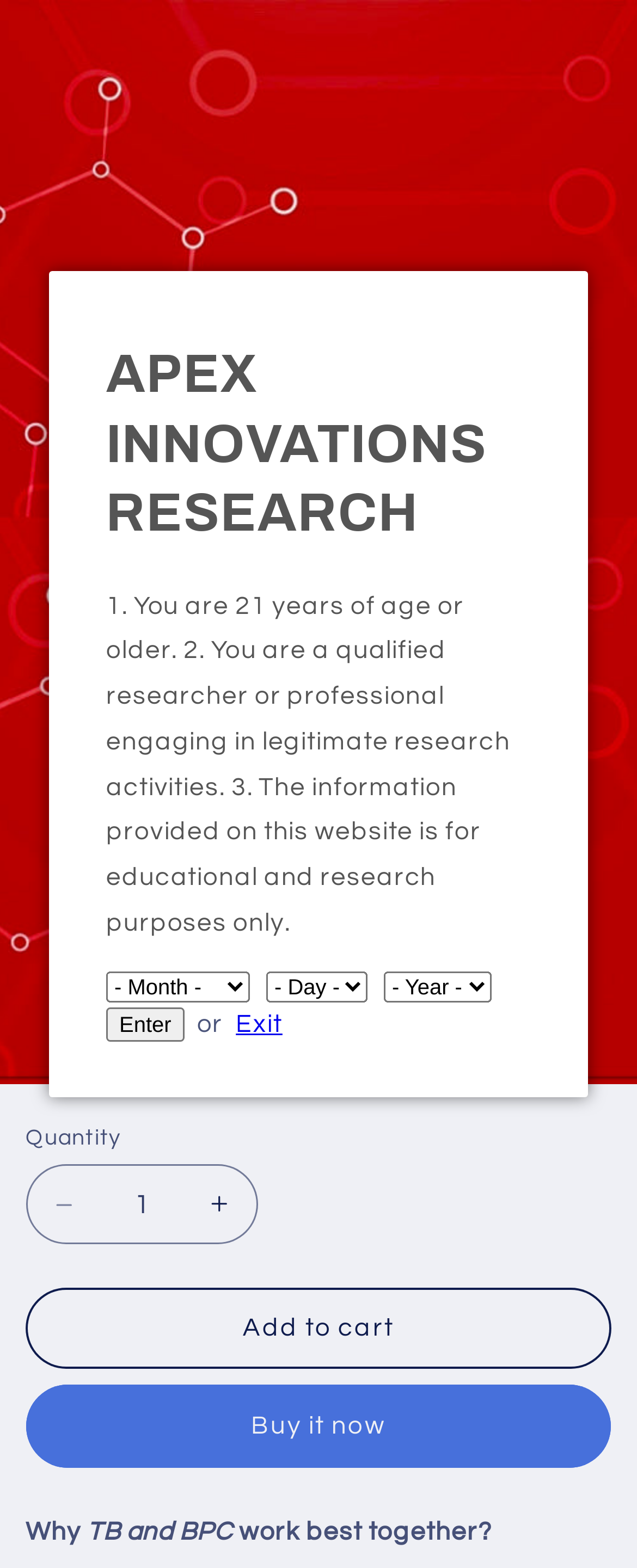Locate the bounding box coordinates of the element you need to click to accomplish the task described by this instruction: "Increase the quantity for Recovery Stack".

[0.287, 0.743, 0.402, 0.794]